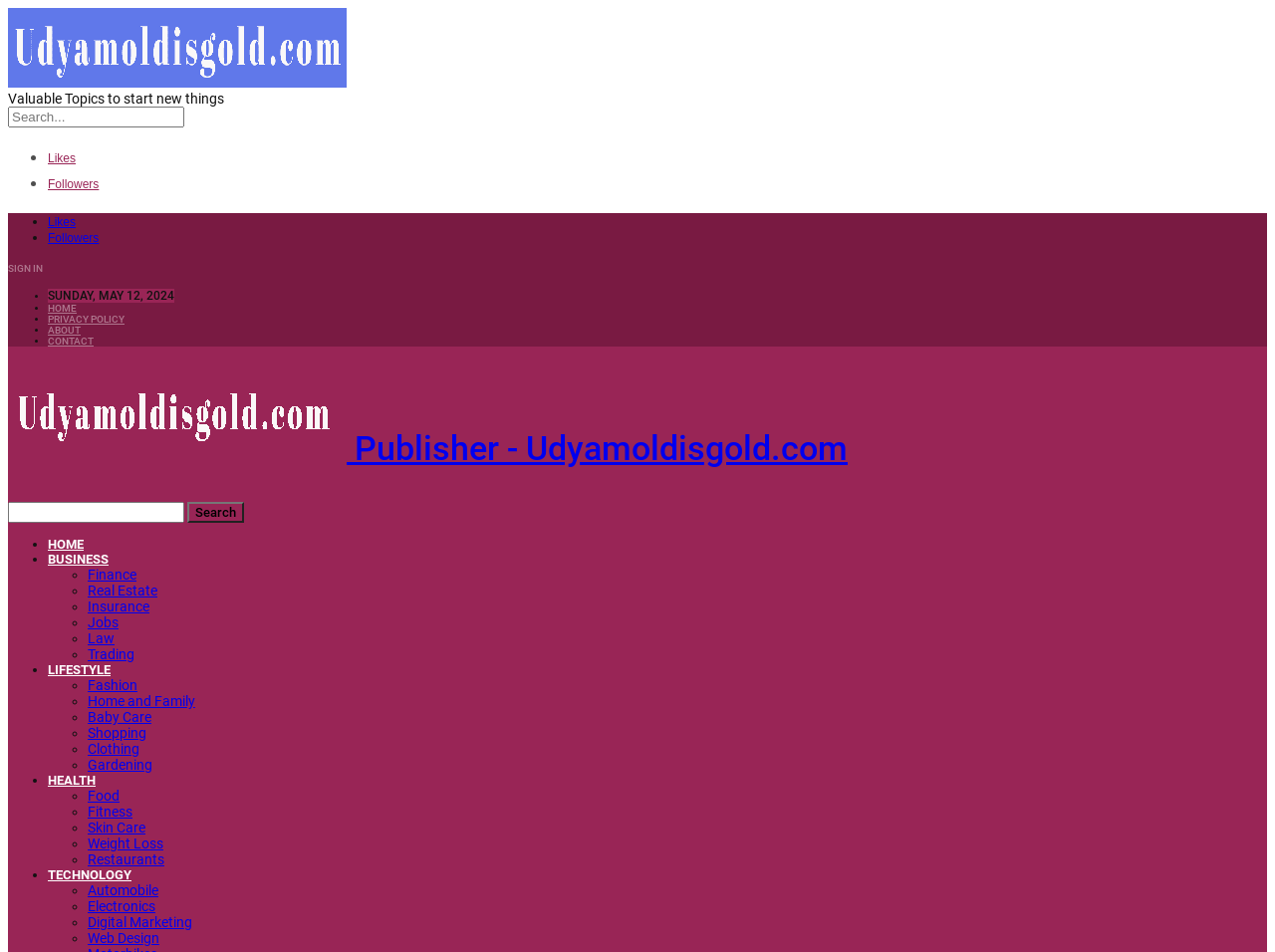Provide a thorough description of the webpage you see.

This webpage is about a blog or news website that provides various articles and information on different topics. At the top, there is a sign-in button and a list of links to different sections of the website, including Home, Privacy Policy, About, and Contact. Below this, there is a search bar with a search button.

On the left side of the page, there is a list of categories, including Business, Finance, Real Estate, Insurance, Jobs, Law, Trading, Lifestyle, Fashion, Home and Family, Baby Care, Shopping, Clothing, Gardening, Health, Food, Fitness, Skin Care, Weight Loss, Restaurants, Technology, Automobile, Electronics, Digital Marketing, Web Design, Motorbikes, Social Media, and Software. Each category has a list marker (• or ◦) followed by the category name, which is a link.

On the right side of the page, there is a section with a title "How you can Improve Your Chances of Winning With the obligation Lottery Numbers" and a list of links to related articles or topics, including Likes, Followers, and a date "SUNDAY, MAY 12, 2024". Below this, there is a publisher's logo and a link to the publisher's page.

The overall layout of the webpage is organized, with clear headings and concise text. The use of list markers and links makes it easy to navigate through the different categories and topics.